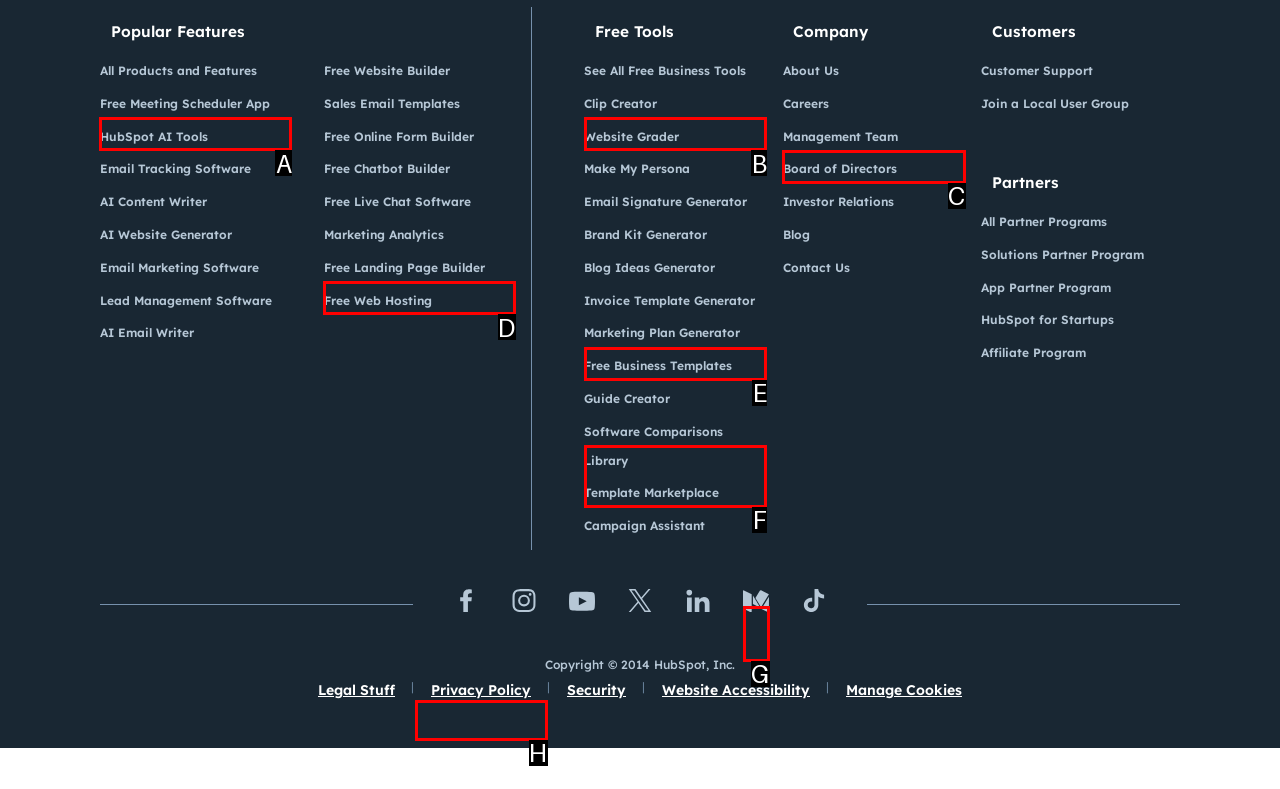Look at the highlighted elements in the screenshot and tell me which letter corresponds to the task: Discover Free Meeting Scheduler App.

A